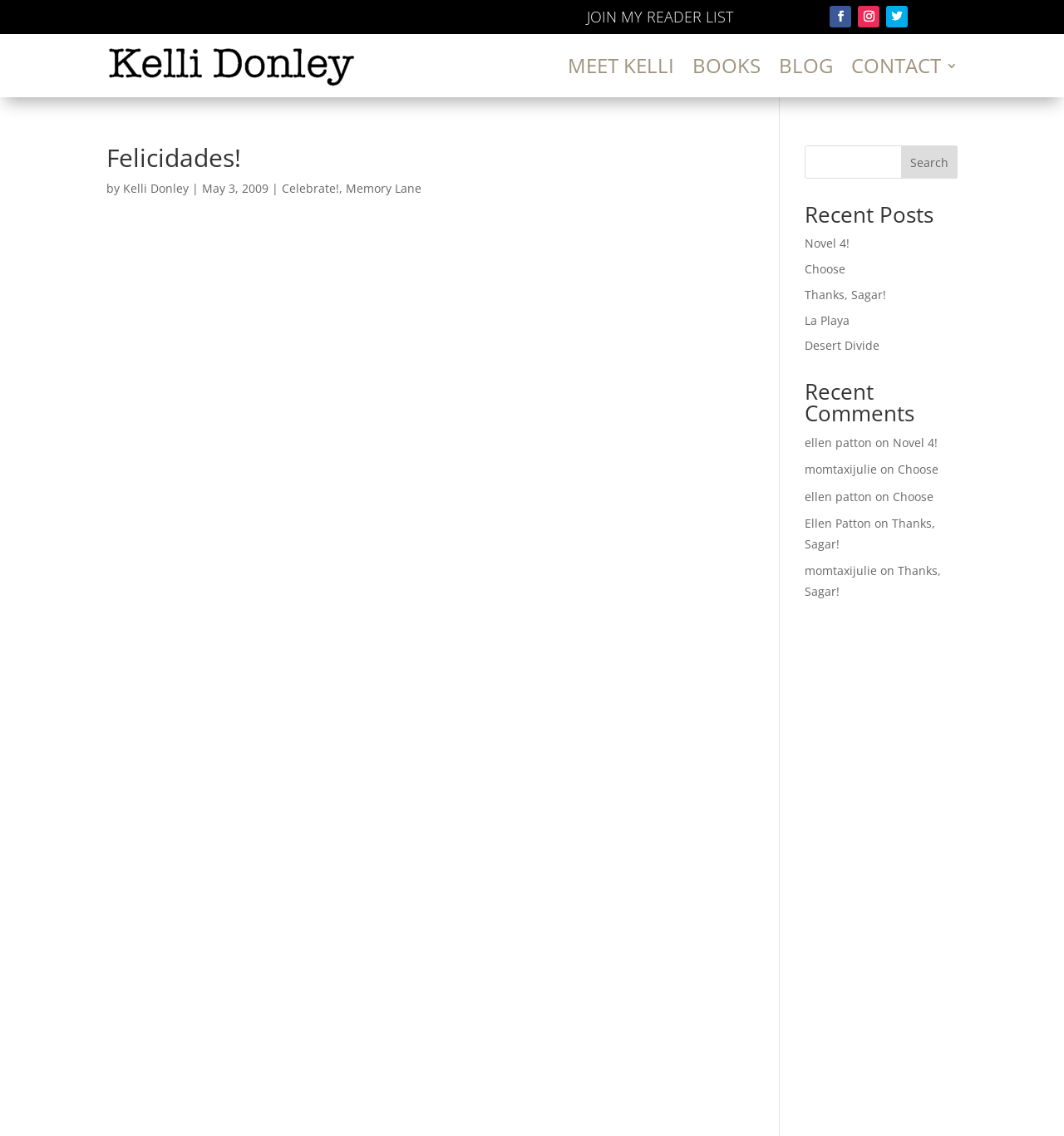Using the webpage screenshot and the element description parent_node: By admin, determine the bounding box coordinates. Specify the coordinates in the format (top-left x, top-left y, bottom-right x, bottom-right y) with values ranging from 0 to 1.

None